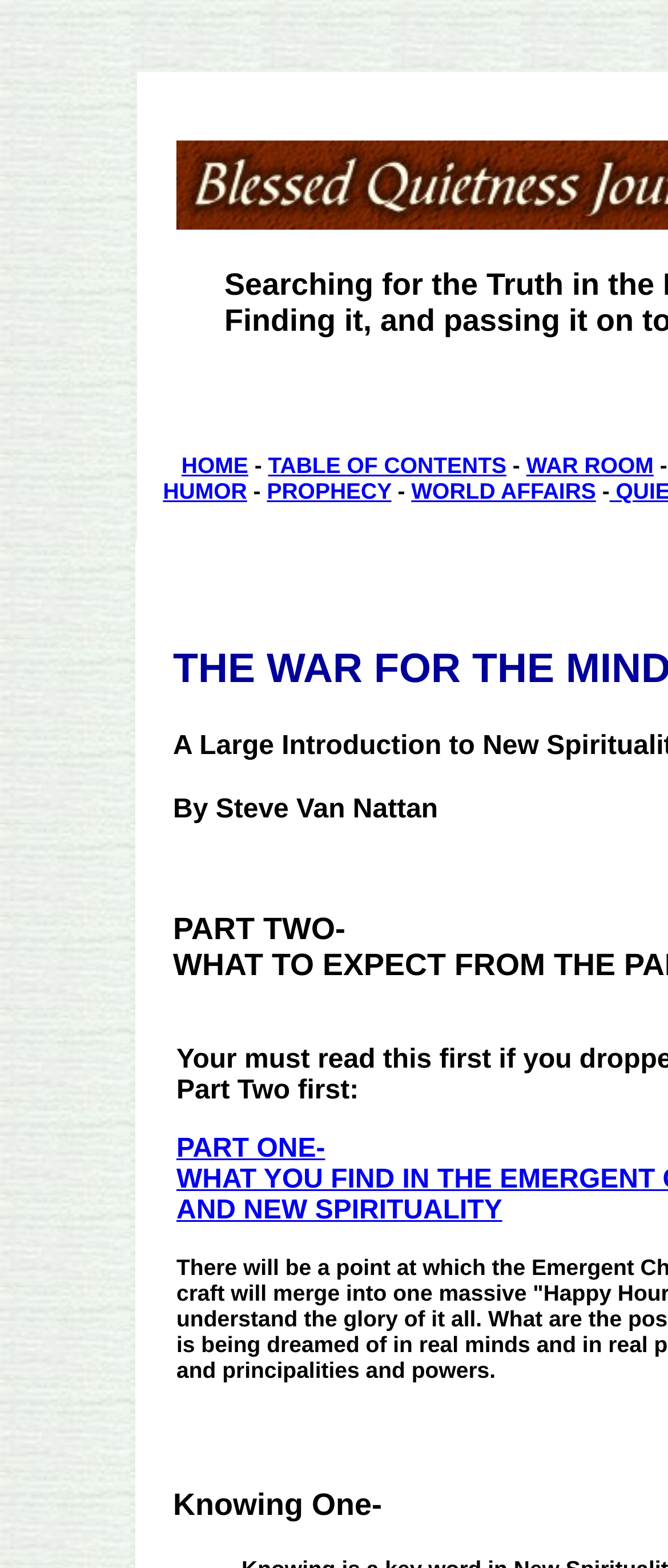What is the title of the second part of this article?
Relying on the image, give a concise answer in one word or a brief phrase.

PART TWO